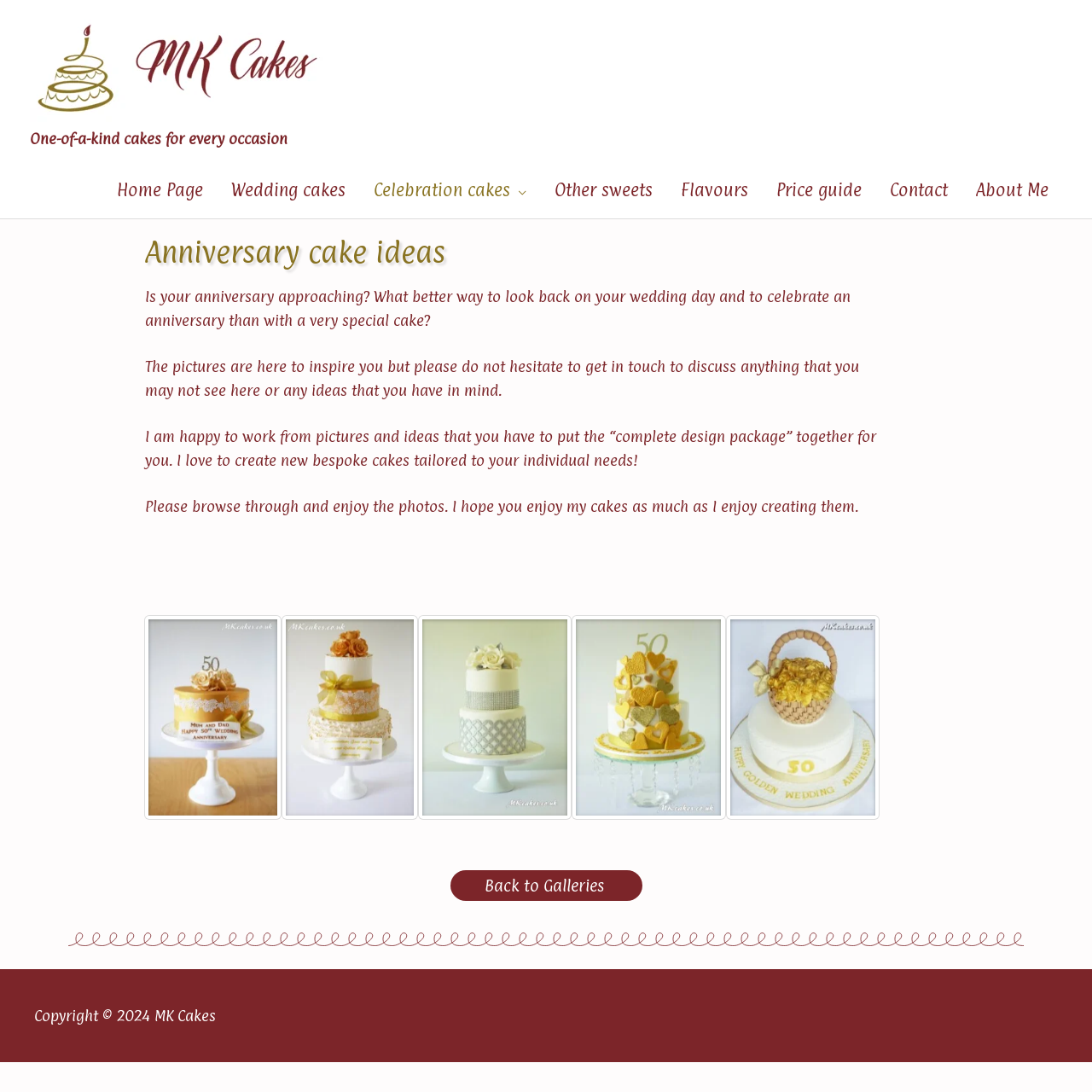What type of cakes does the website offer?
Carefully analyze the image and provide a thorough answer to the question.

The website offers anniversary cakes, as indicated by the heading 'Anniversary cake ideas' and the text 'One-of-a-kind cakes for an anniversary'.